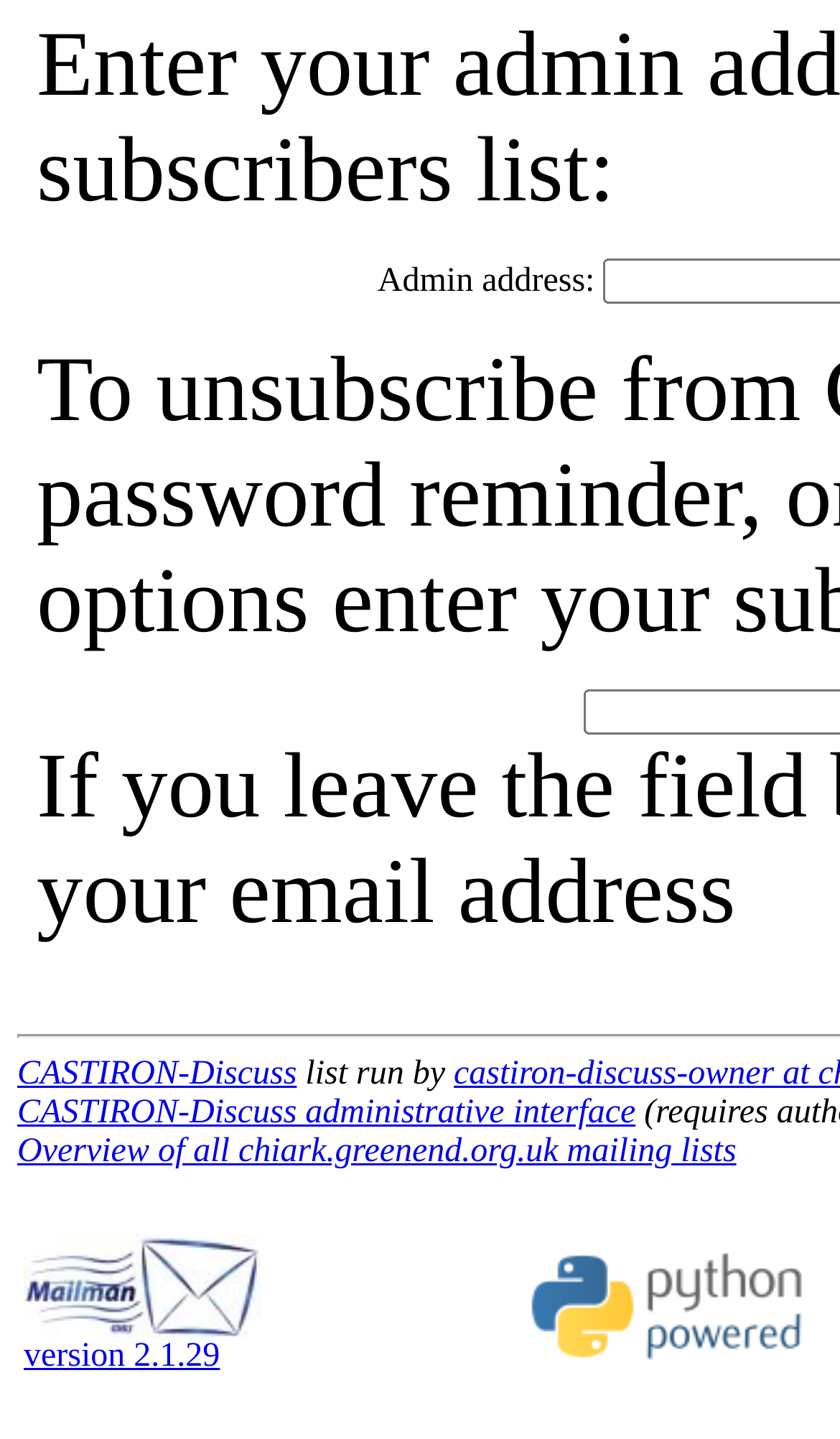Please find the bounding box for the following UI element description. Provide the coordinates in (top-left x, top-left y, bottom-right x, bottom-right y) format, with values between 0 and 1: version 2.1.29

[0.028, 0.91, 0.31, 0.955]